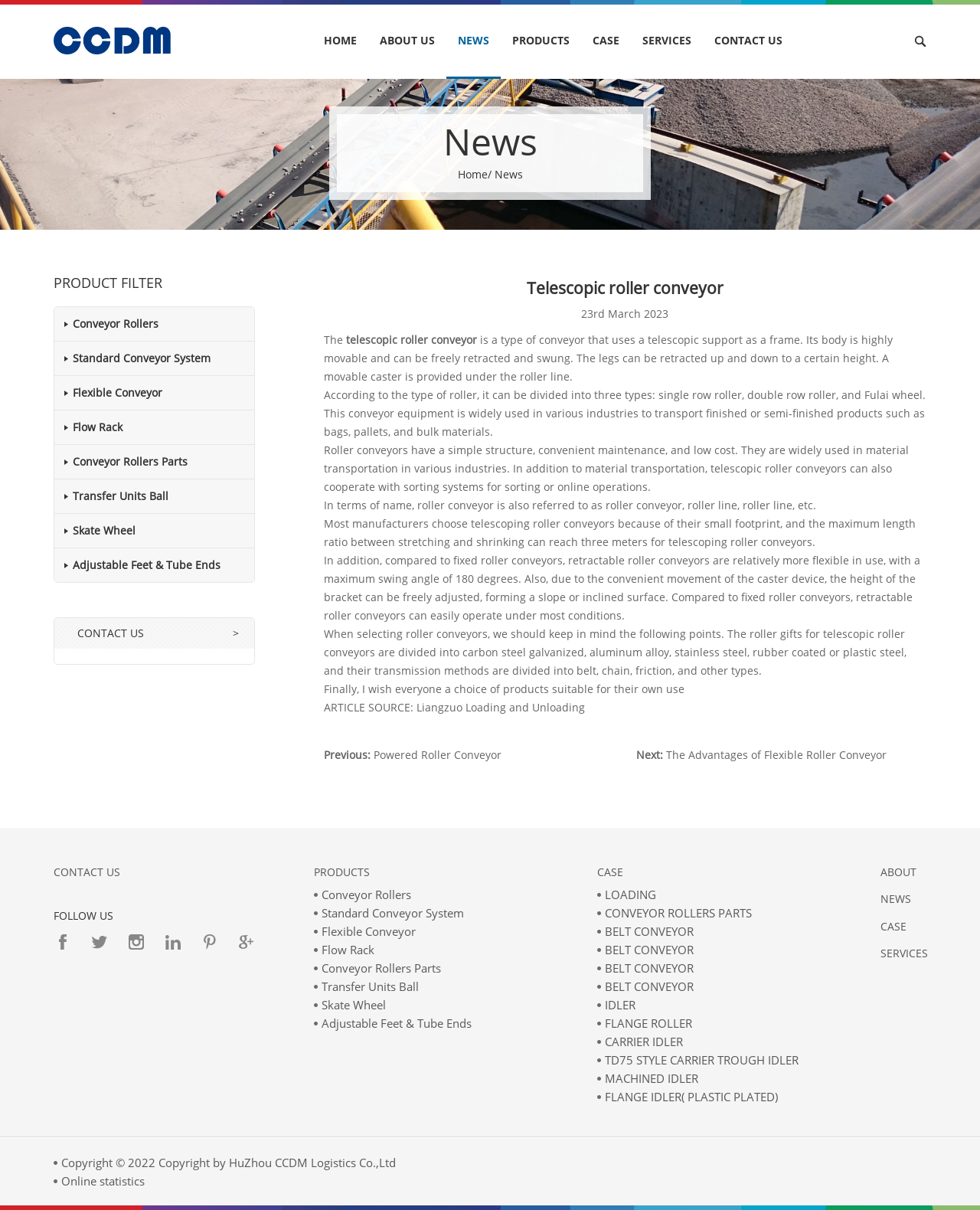Please identify the bounding box coordinates of the area that needs to be clicked to follow this instruction: "Read the 'News' article".

[0.344, 0.099, 0.656, 0.135]